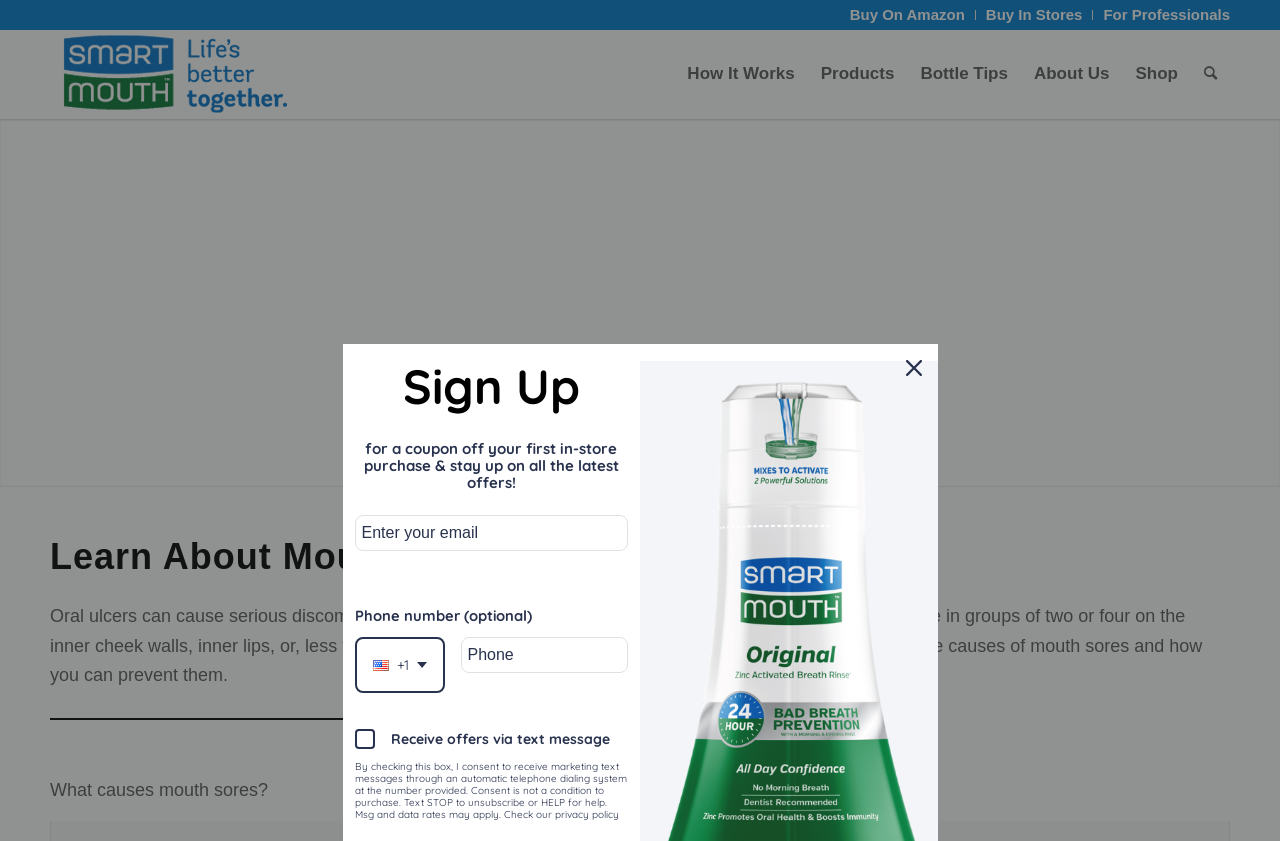Find the bounding box coordinates of the clickable region needed to perform the following instruction: "Search for something". The coordinates should be provided as four float numbers between 0 and 1, i.e., [left, top, right, bottom].

[0.93, 0.034, 0.961, 0.141]